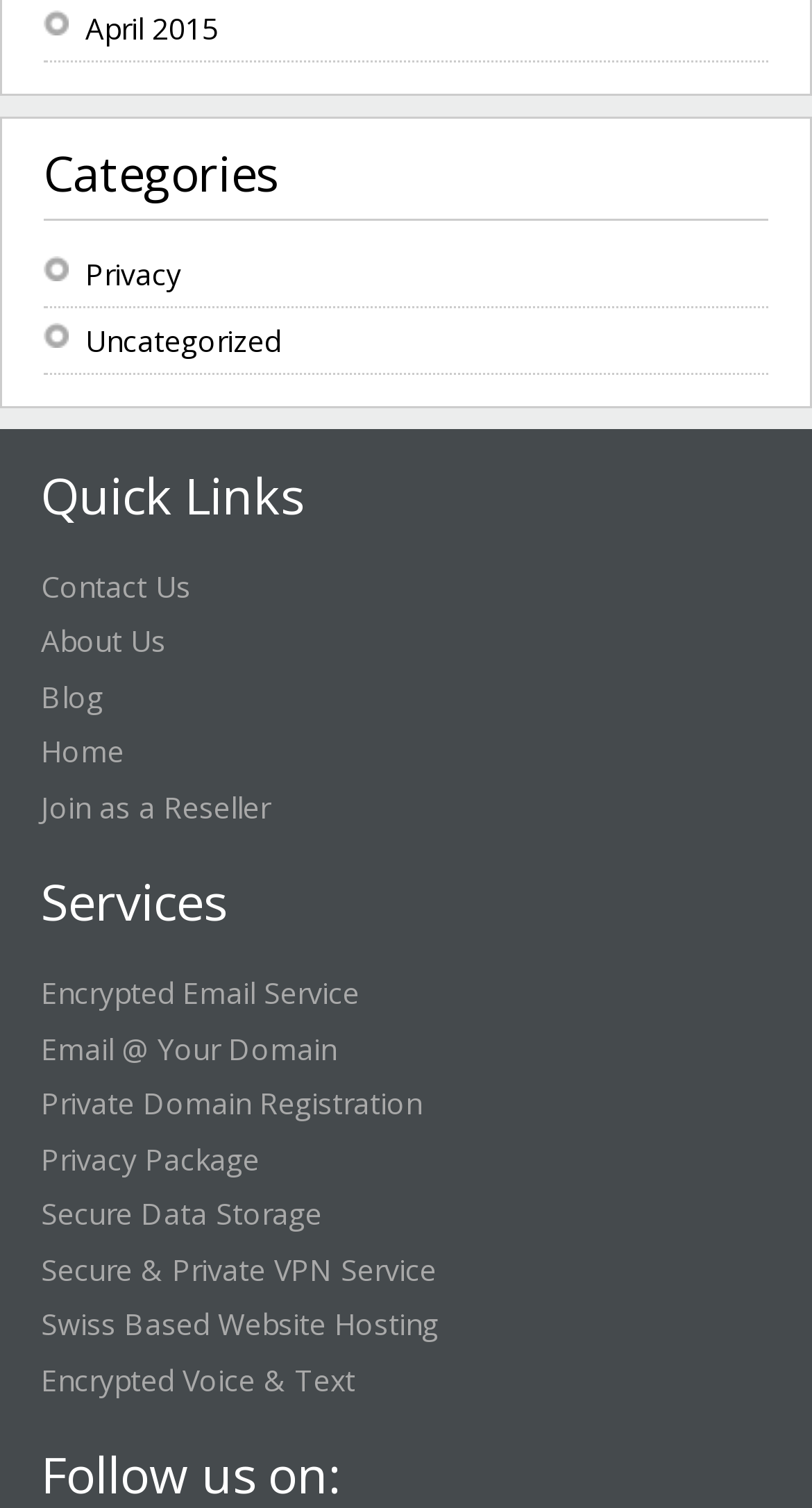Please answer the following question as detailed as possible based on the image: 
How many links are under 'Quick Links'?

I counted the number of links under the 'Quick Links' heading, which are 'Contact Us', 'About Us', 'Blog', 'Home', and 'Join as a Reseller', totaling 5 links.